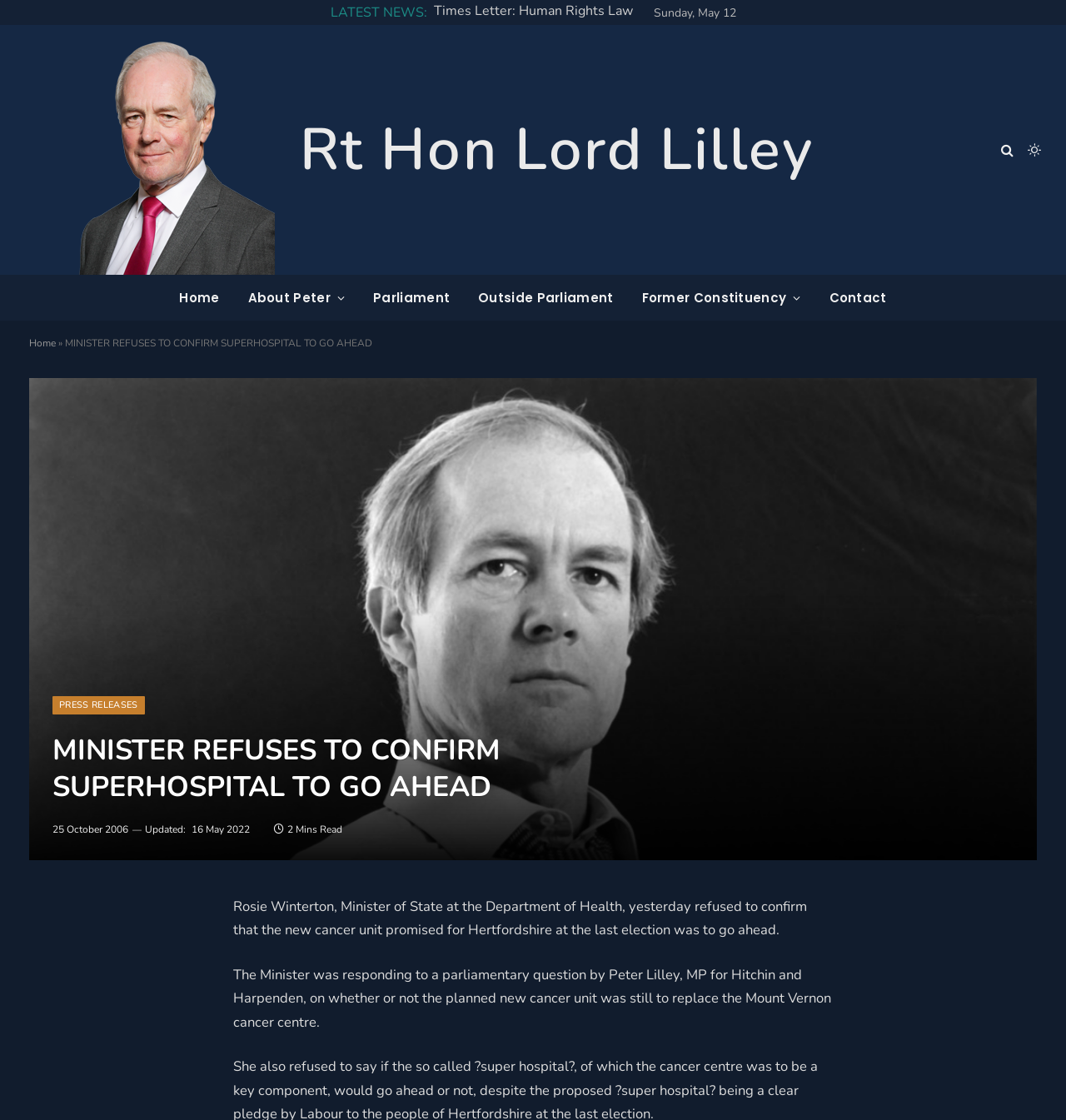Who is the Minister of State at the Department of Health?
Provide a well-explained and detailed answer to the question.

I found this answer by reading the text in the webpage, specifically the sentence 'Rosie Winterton, Minister of State at the Department of Health, yesterday refused to confirm that the new cancer unit promised for Hertfordshire at the last election was to go ahead.'